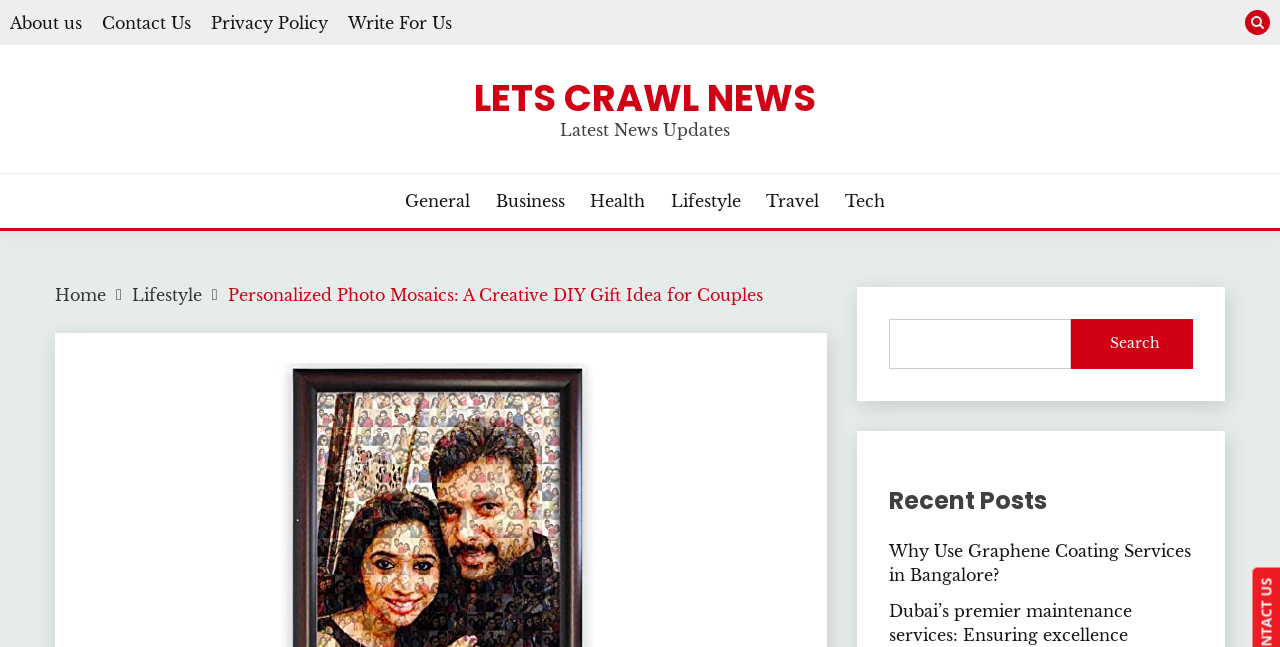Refer to the screenshot and give an in-depth answer to this question: How many categories of news are available on this webpage?

The webpage has a navigation menu with 6 categories of news, namely 'General', 'Business', 'Health', 'Lifestyle', 'Travel', and 'Tech'. These categories are located below the 'About us' and 'Contact Us' links.